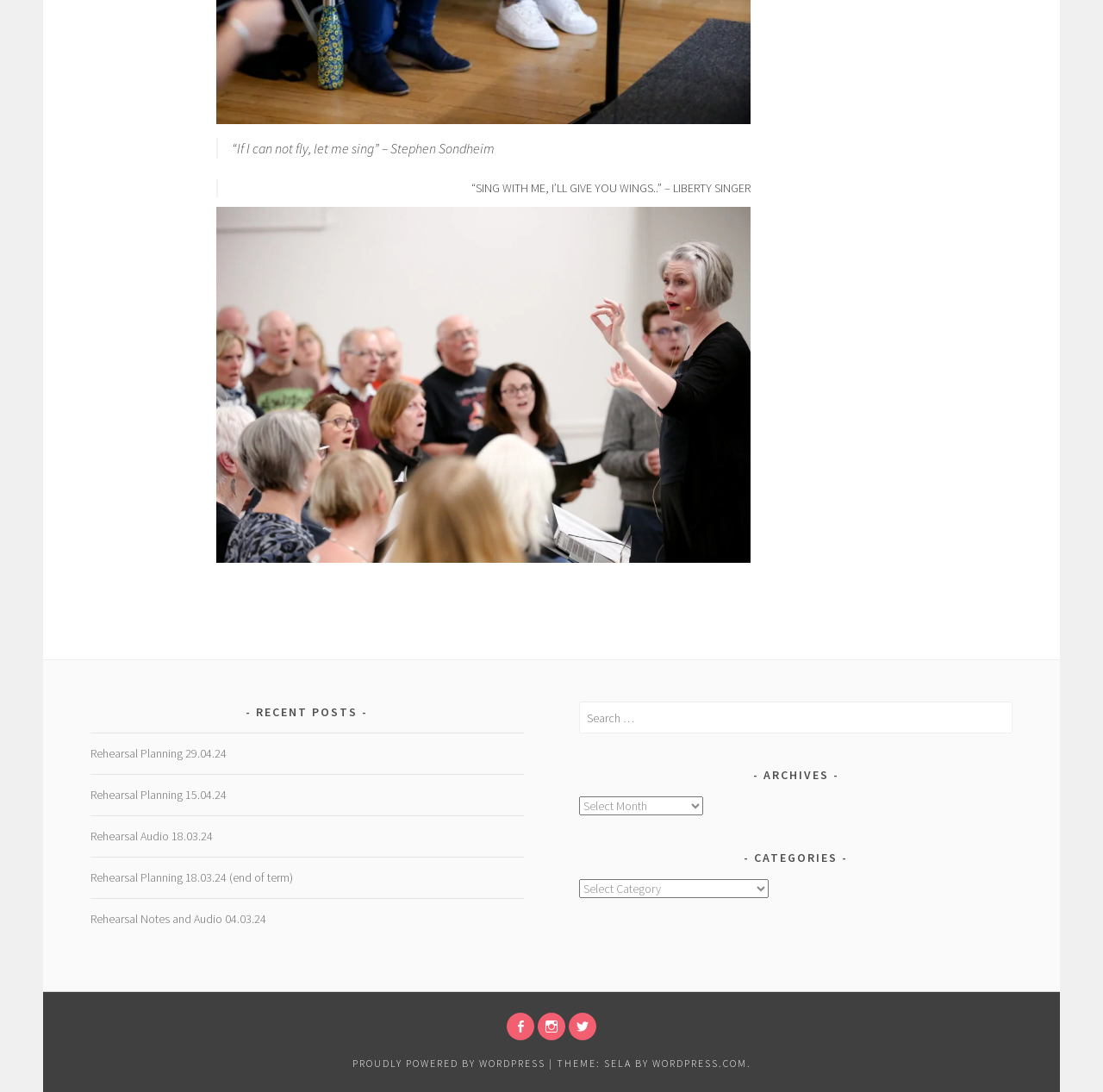Please reply to the following question using a single word or phrase: 
What is the quote in the first blockquote?

“If I can not fly, let me sing” – Stephen Sondheim